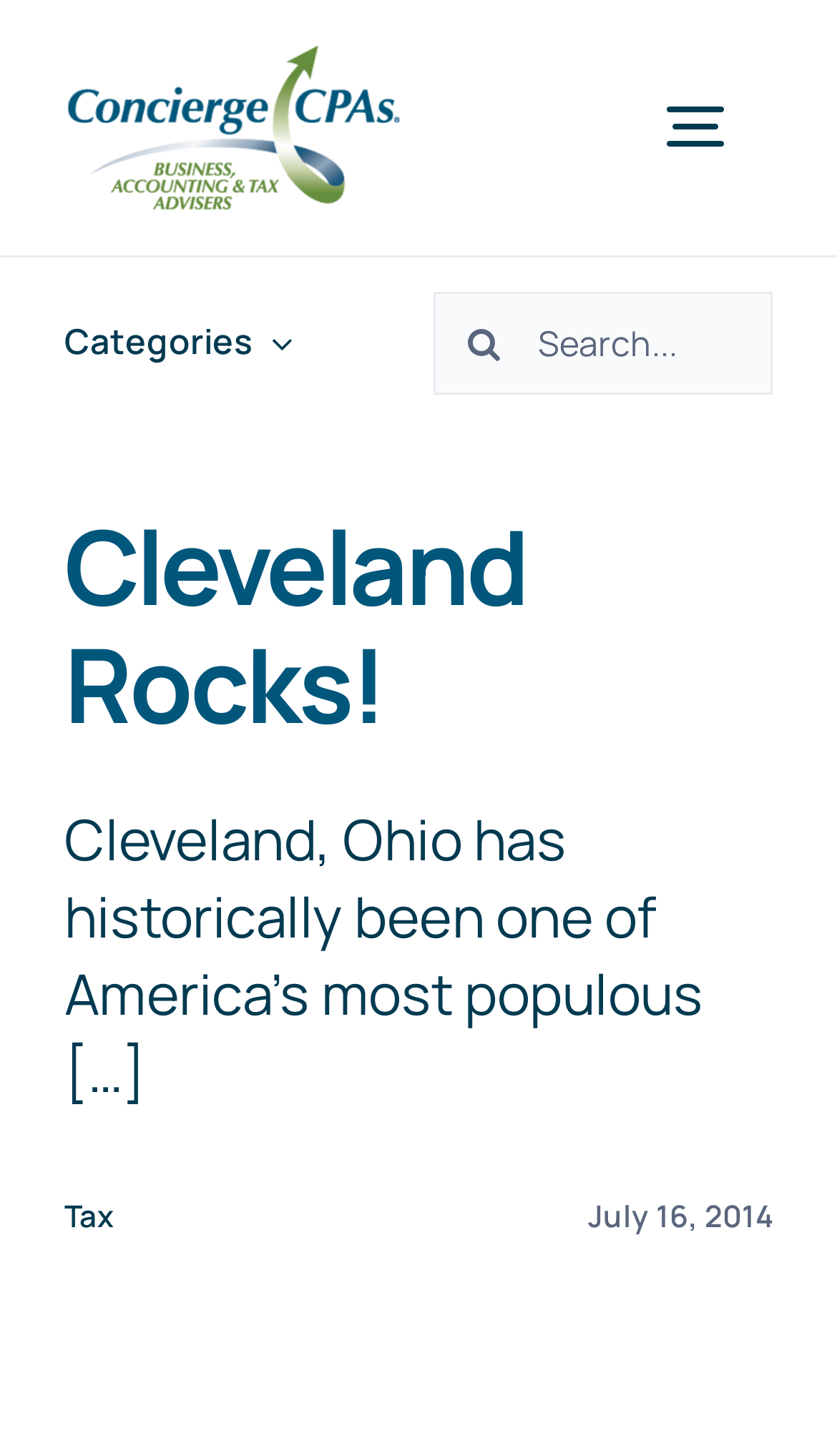Locate the UI element described as follows: "Sök search". Return the bounding box coordinates as four float numbers between 0 and 1 in the order [left, top, right, bottom].

None